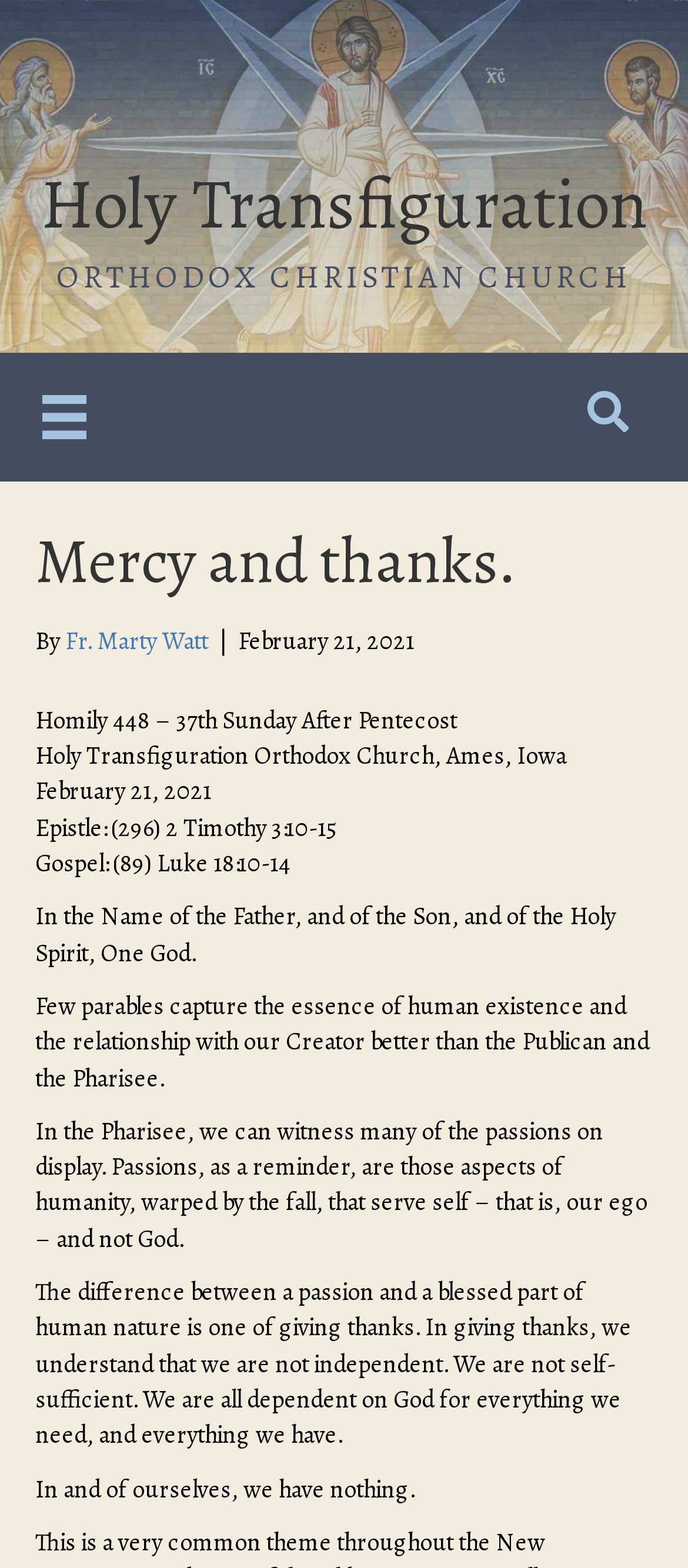Return the bounding box coordinates of the UI element that corresponds to this description: "aria-label="Main Menu"". The coordinates must be given as four float numbers in the range of 0 and 1, [left, top, right, bottom].

[0.026, 0.236, 0.162, 0.296]